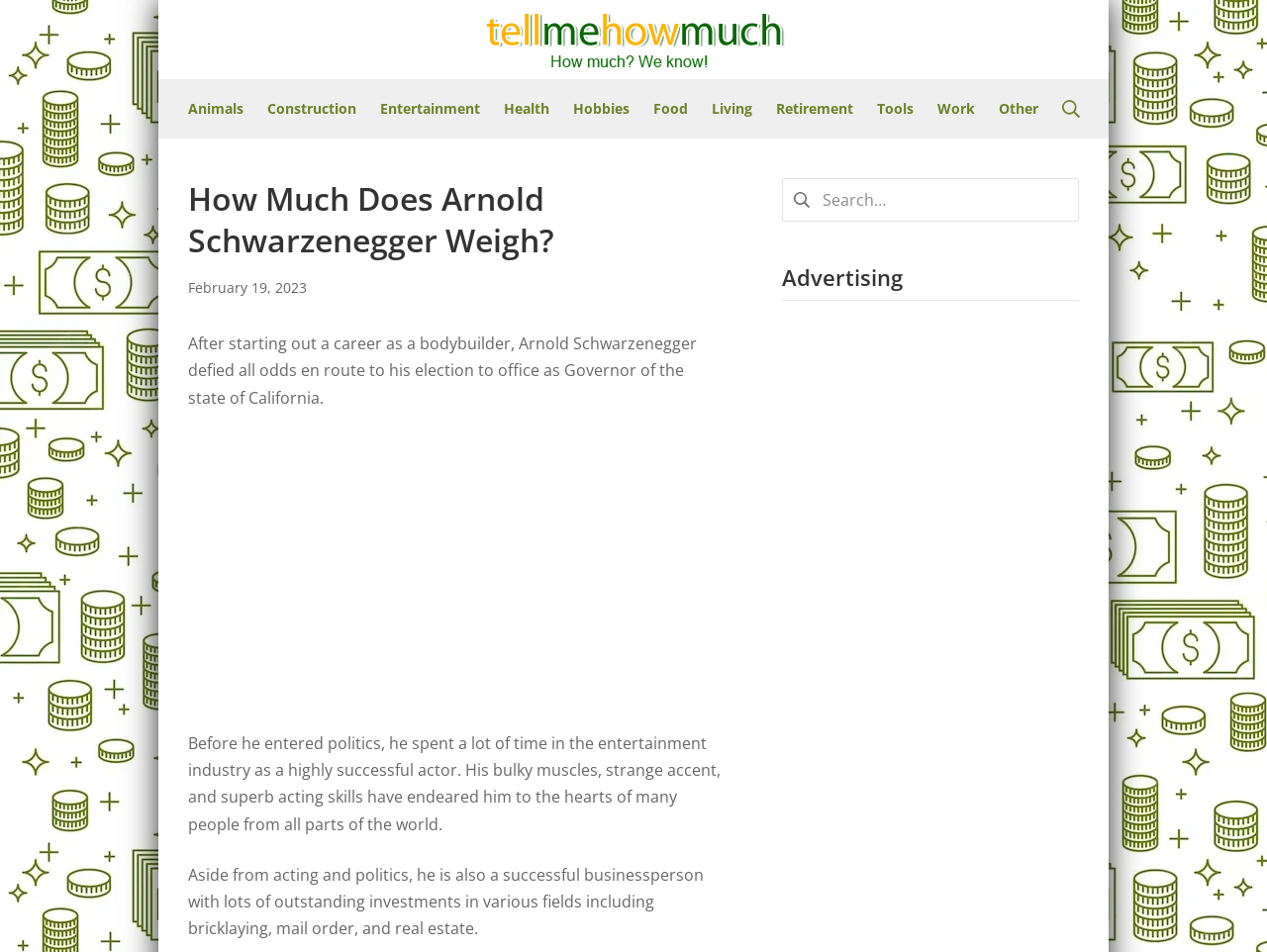Identify the bounding box coordinates of the HTML element based on this description: "Tell Me How Much".

[0.379, 0.002, 0.621, 0.081]